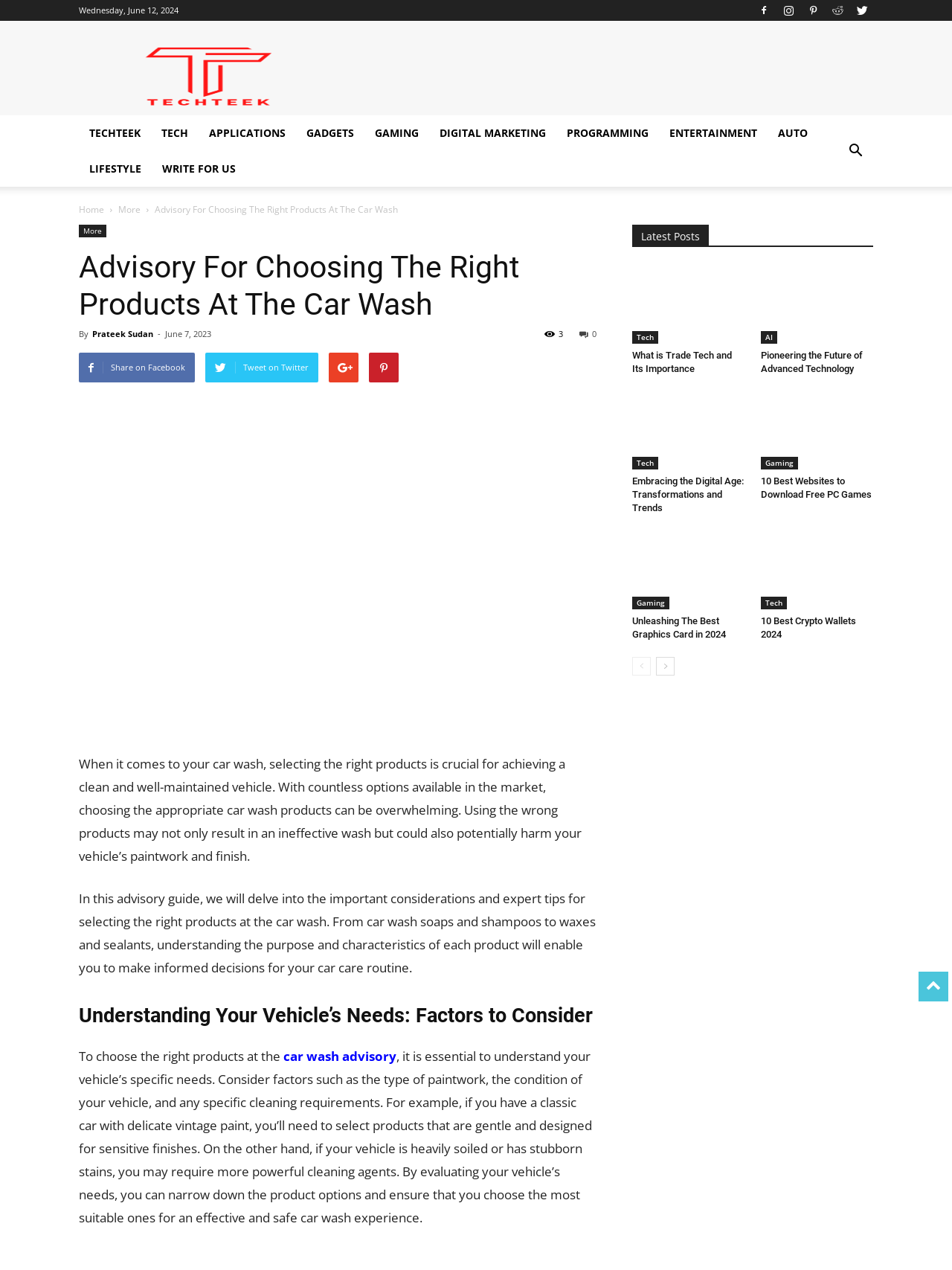Locate the bounding box for the described UI element: "Digital Marketing". Ensure the coordinates are four float numbers between 0 and 1, formatted as [left, top, right, bottom].

[0.695, 0.148, 0.77, 0.156]